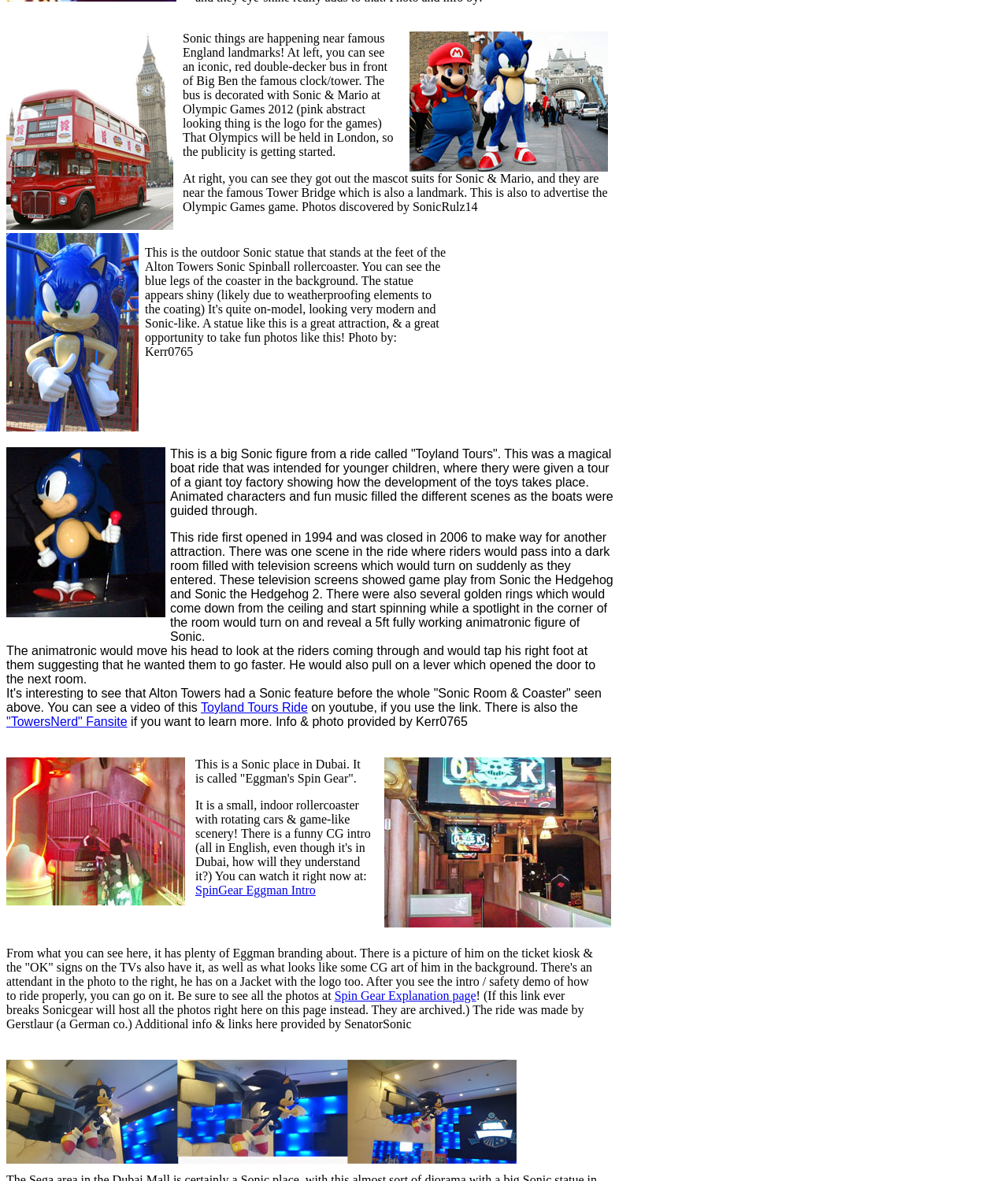Locate the UI element described by Spin Gear Explanation page and provide its bounding box coordinates. Use the format (top-left x, top-left y, bottom-right x, bottom-right y) with all values as floating point numbers between 0 and 1.

[0.332, 0.837, 0.472, 0.849]